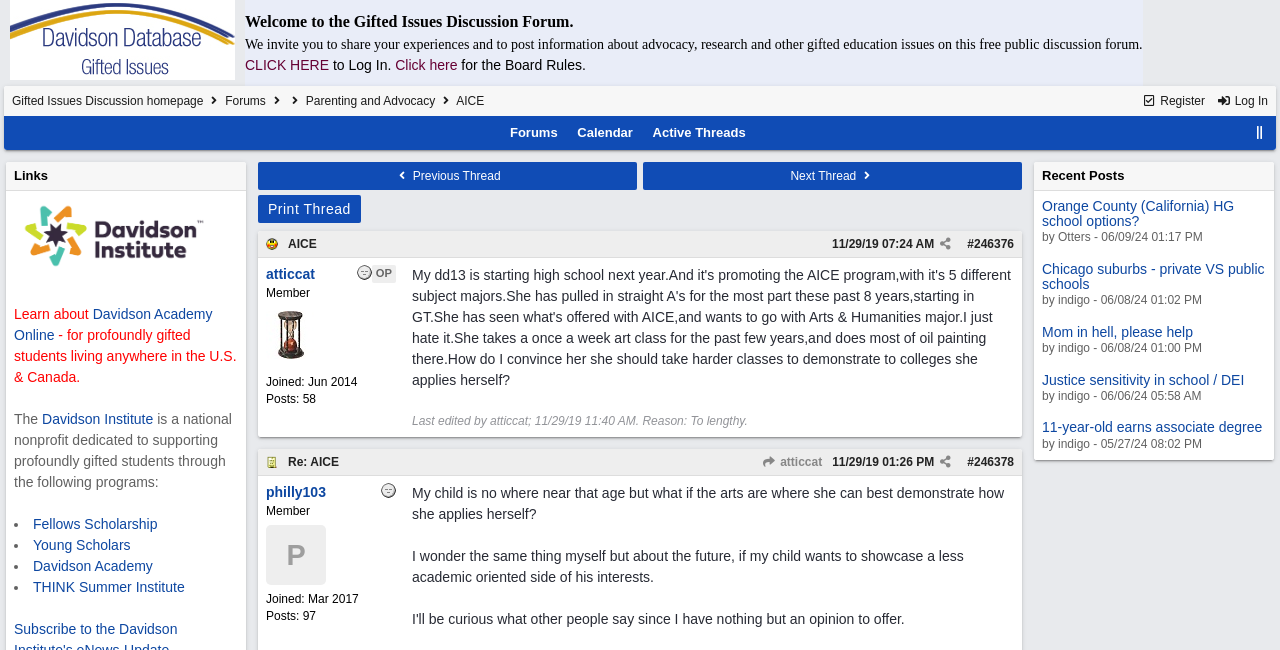Locate the bounding box coordinates of the element to click to perform the following action: 'Learn about the Davidson Academy Online'. The coordinates should be given as four float values between 0 and 1, in the form of [left, top, right, bottom].

[0.011, 0.47, 0.166, 0.527]